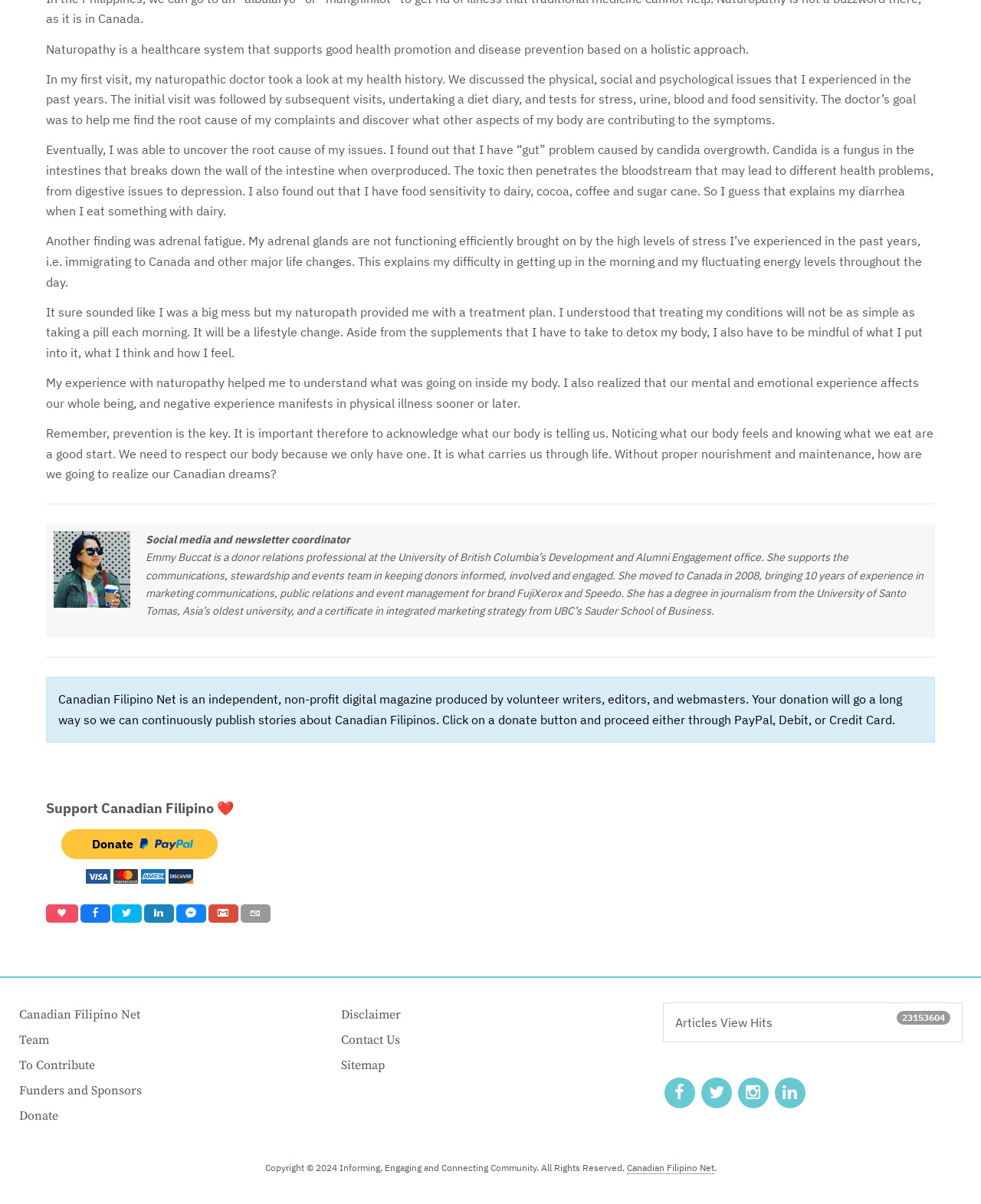Determine the bounding box for the UI element described here: "Sitemap".

[0.347, 0.876, 0.392, 0.895]